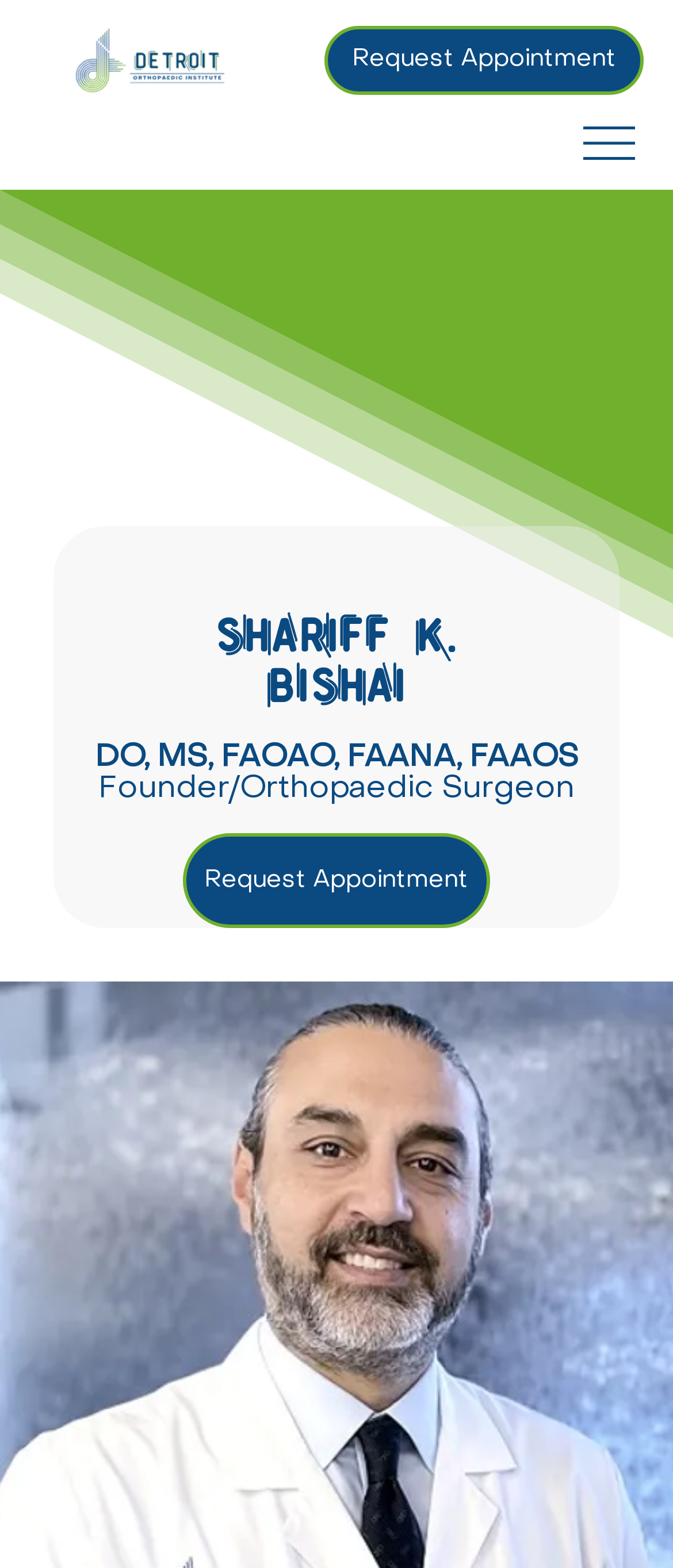How many 'Request Appointment' links are there?
Provide an in-depth answer to the question, covering all aspects.

I found two link elements with the text 'Request Appointment' on the webpage, one at the top with coordinates [0.483, 0.016, 0.955, 0.06] and another at the bottom with coordinates [0.271, 0.531, 0.728, 0.592]. Therefore, there are two 'Request Appointment' links.